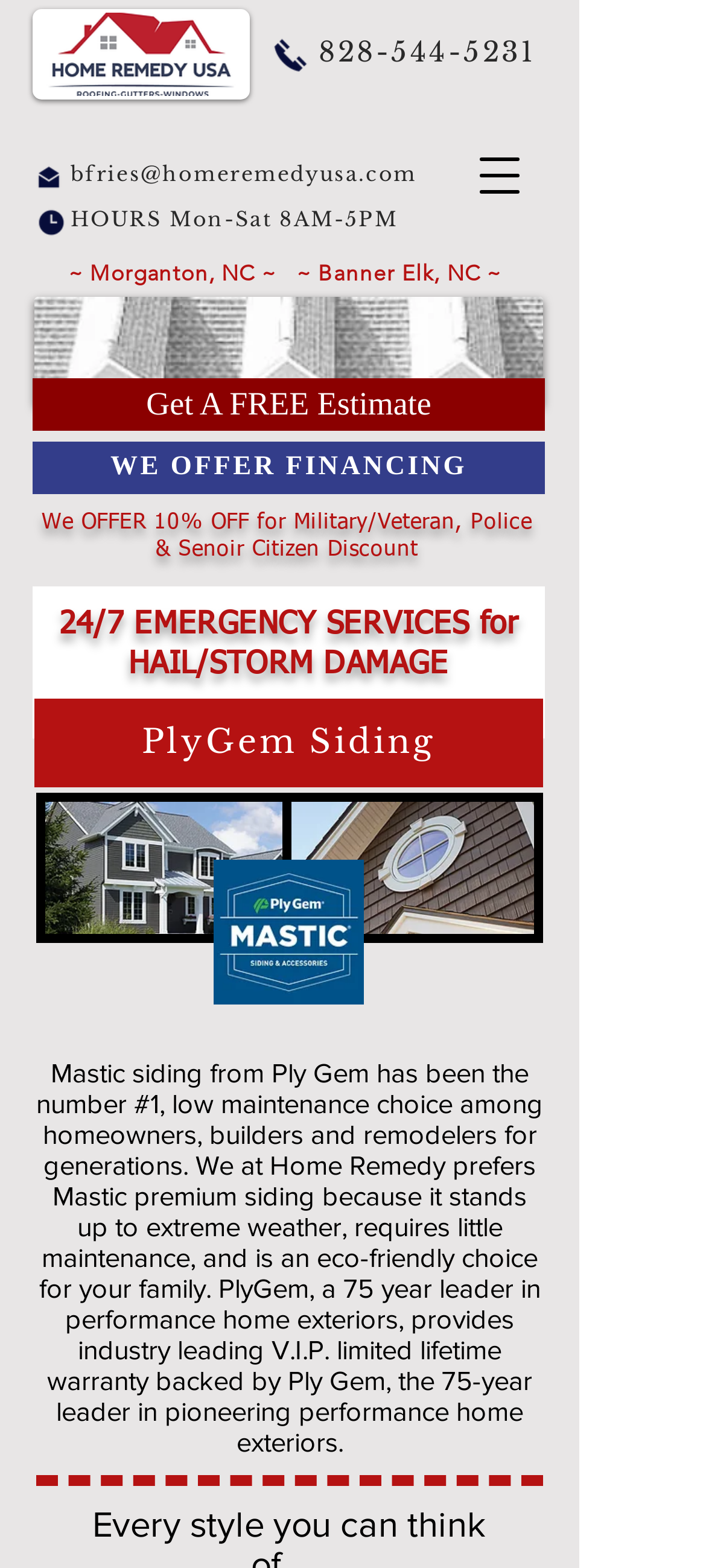What is the email address on the webpage?
Based on the image, provide a one-word or brief-phrase response.

bfries@homeremedyusa.com